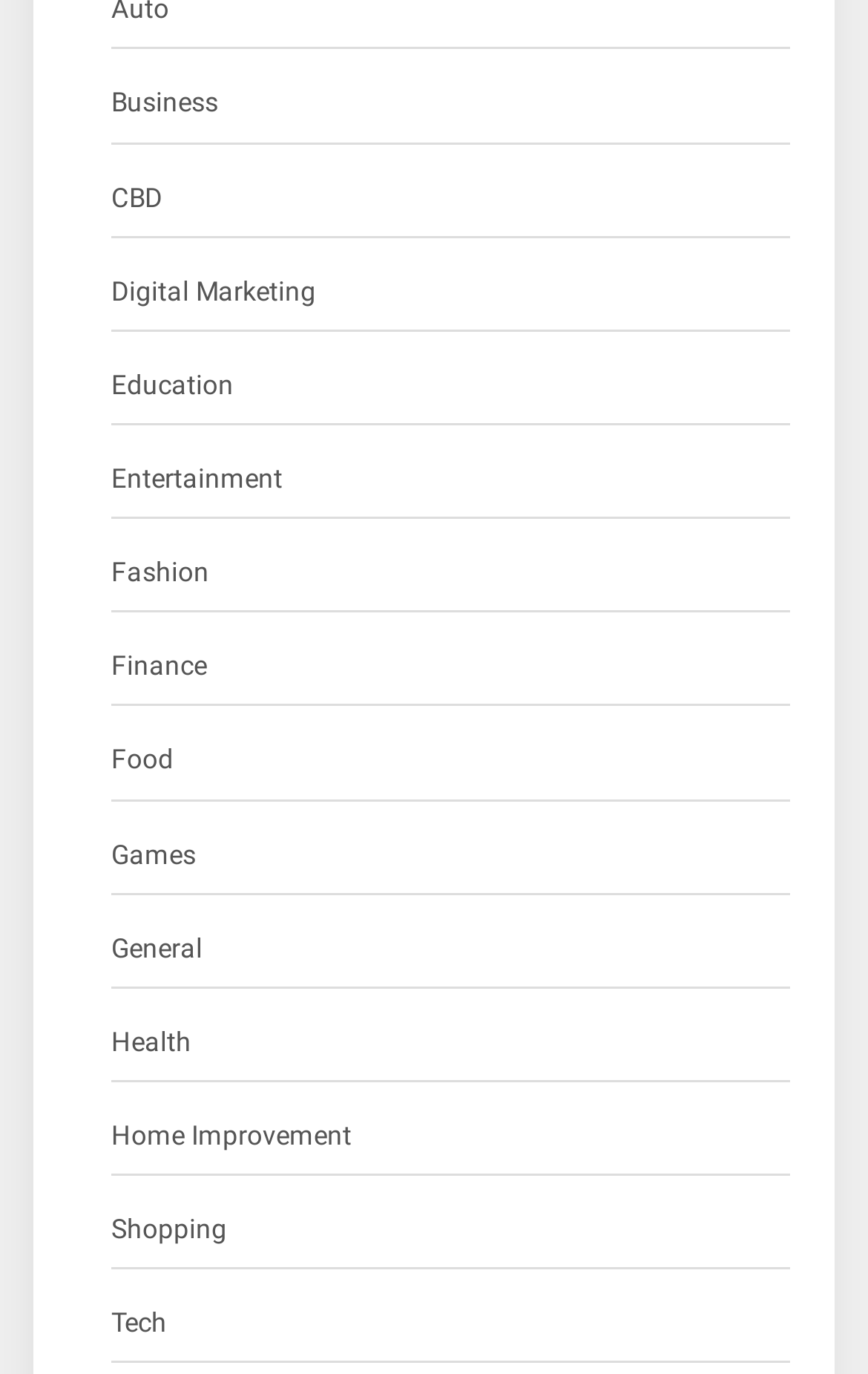Refer to the image and provide an in-depth answer to the question:
What is the last category on this webpage?

By analyzing the bounding box coordinates, I can determine the vertical positions of the elements. The link 'Tech' has the largest y1 and y2 values, indicating that it is located at the bottom of the webpage, making it the last category.